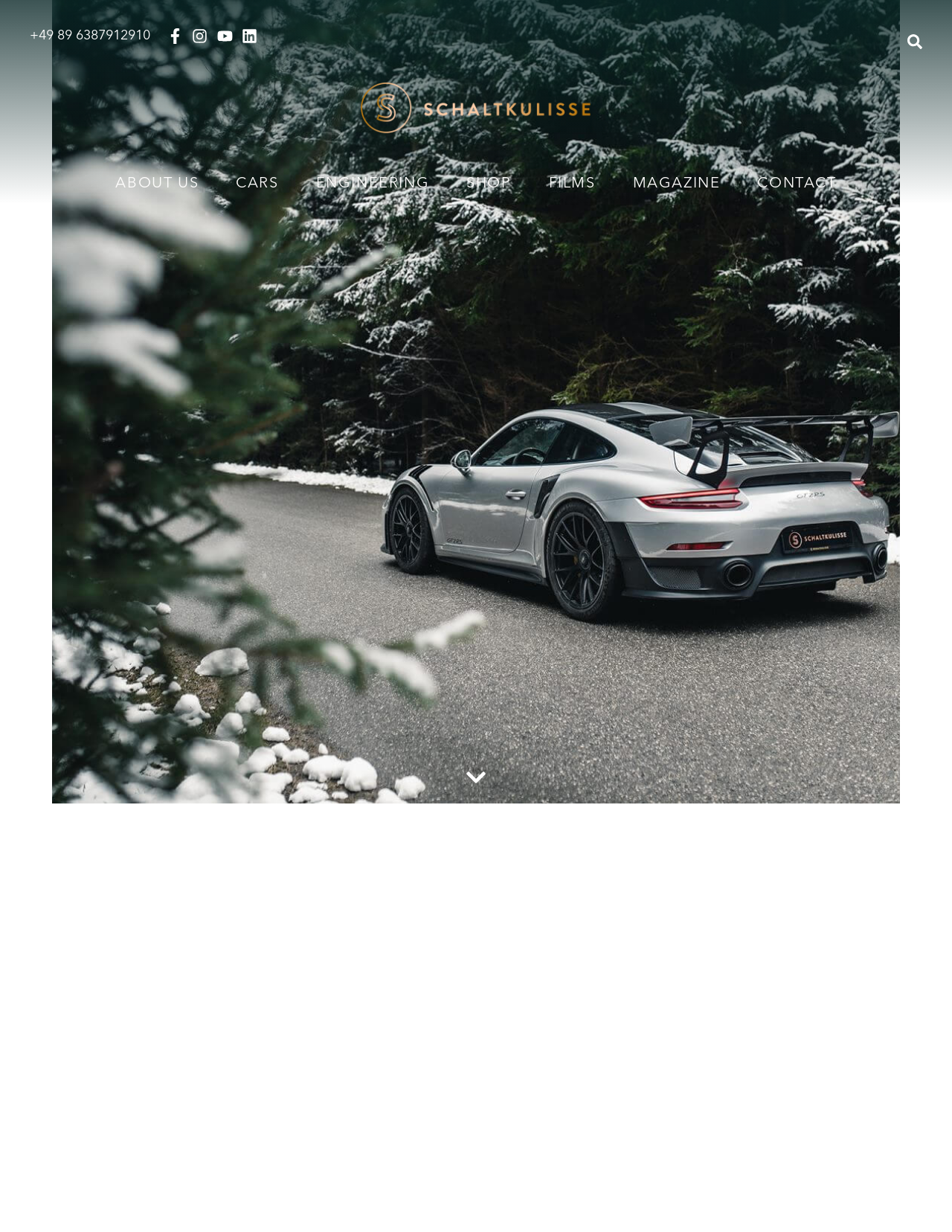Please provide a short answer using a single word or phrase for the question:
What is the model of the Porsche car?

991 GT2 RS